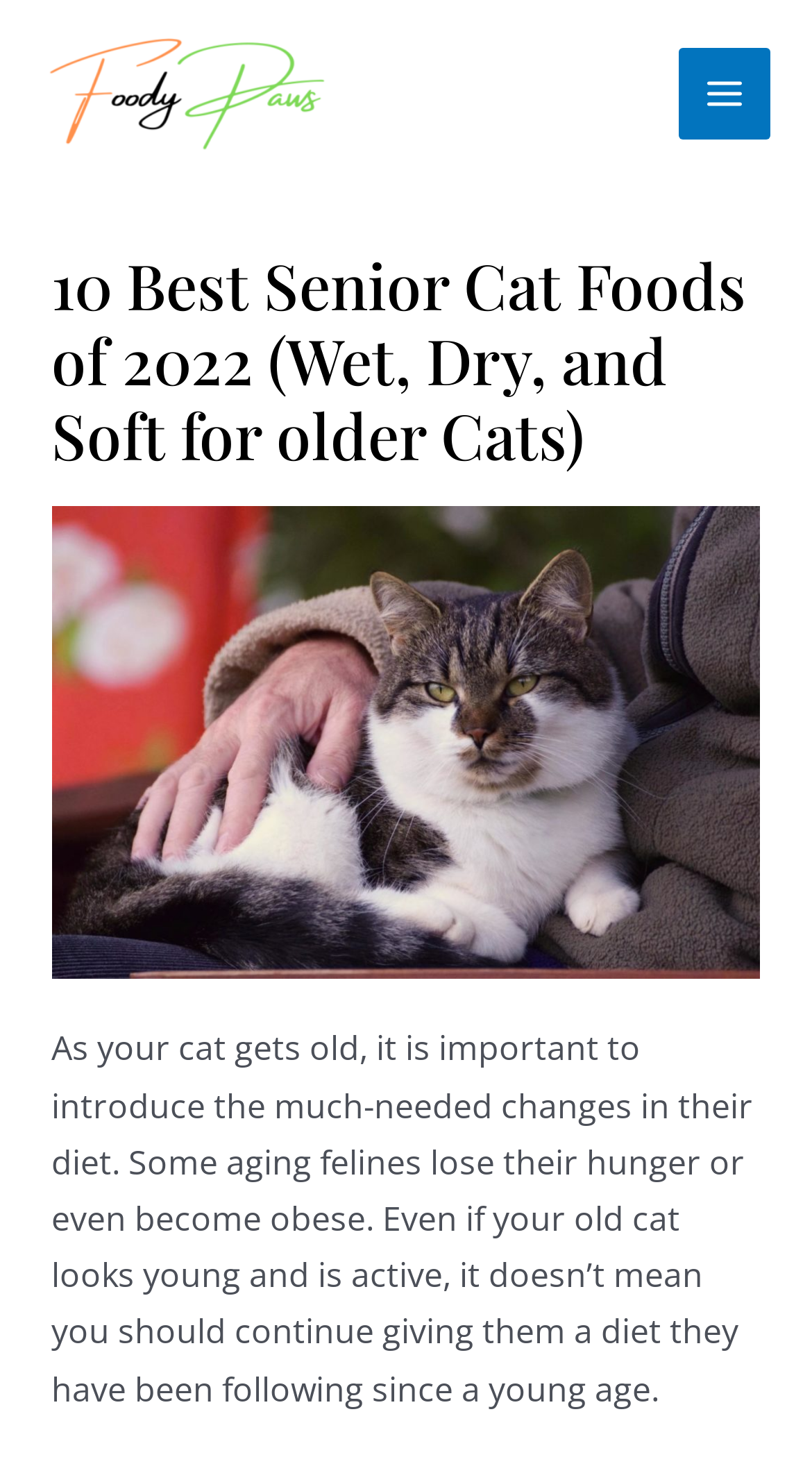What is the purpose of introducing changes in a senior cat's diet?
Using the image, answer in one word or phrase.

To address health issues